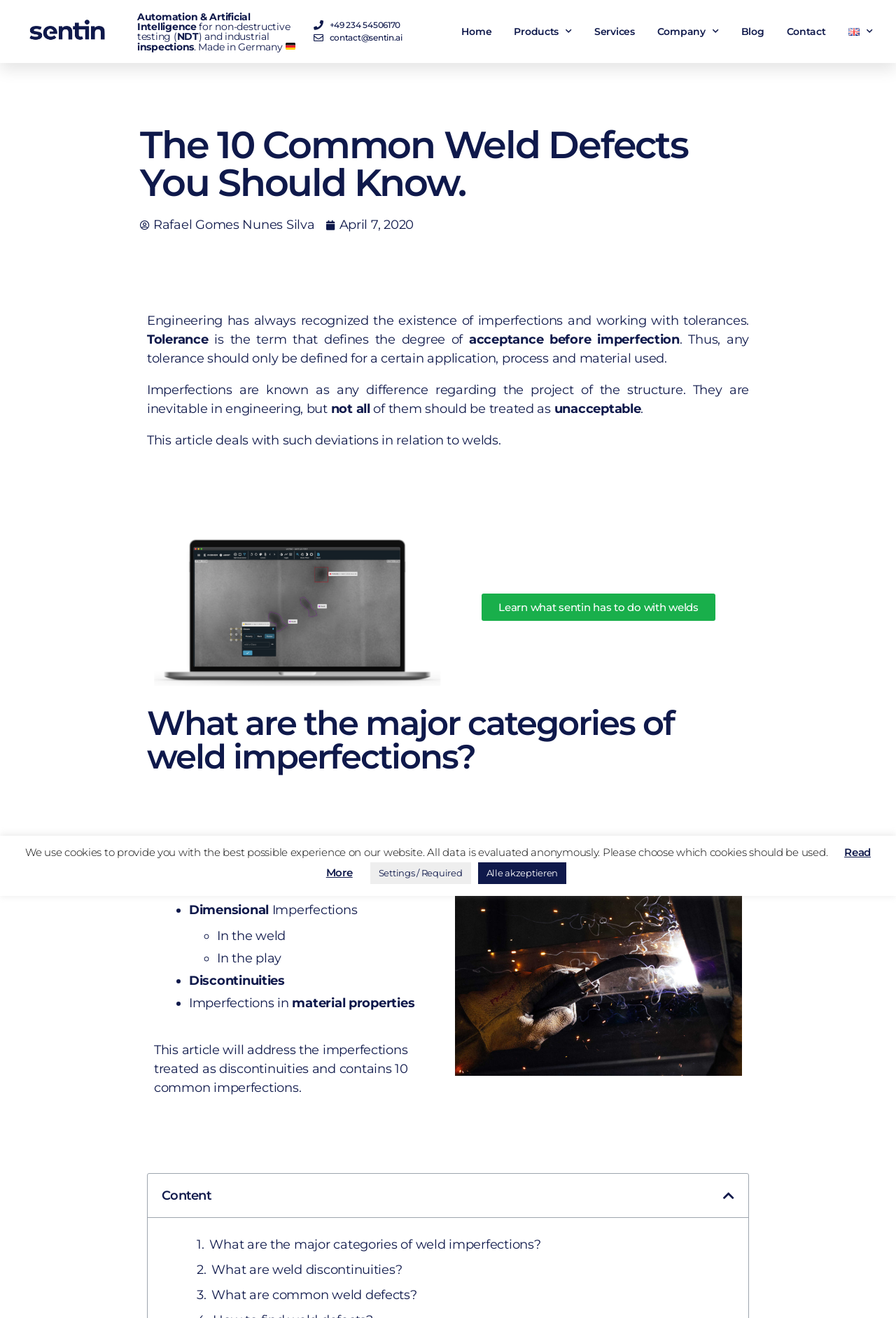Ascertain the bounding box coordinates for the UI element detailed here: "alt="sentin logo blue transparent"". The coordinates should be provided as [left, top, right, bottom] with each value being a float between 0 and 1.

[0.025, 0.011, 0.125, 0.037]